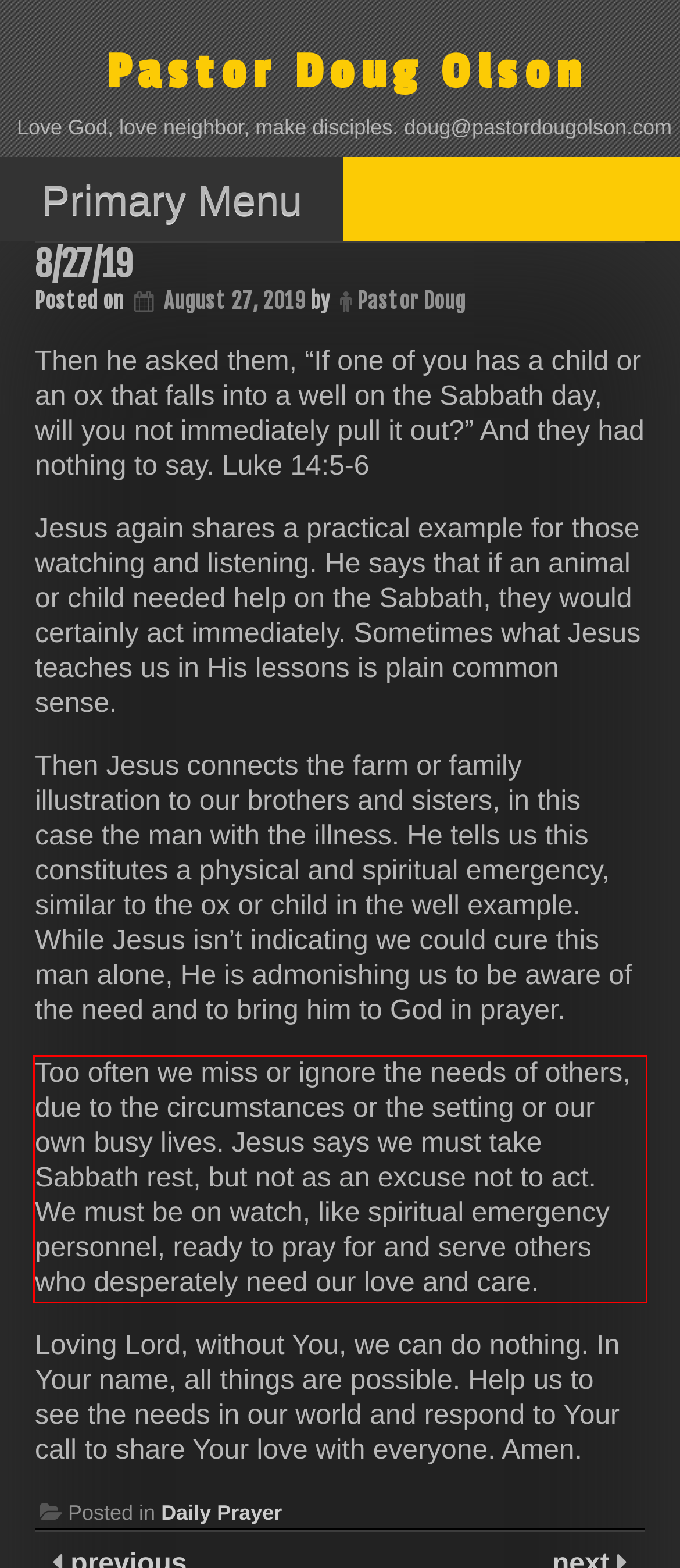Identify the text inside the red bounding box in the provided webpage screenshot and transcribe it.

Too often we miss or ignore the needs of others, due to the circumstances or the setting or our own busy lives. Jesus says we must take Sabbath rest, but not as an excuse not to act. We must be on watch, like spiritual emergency personnel, ready to pray for and serve others who desperately need our love and care.